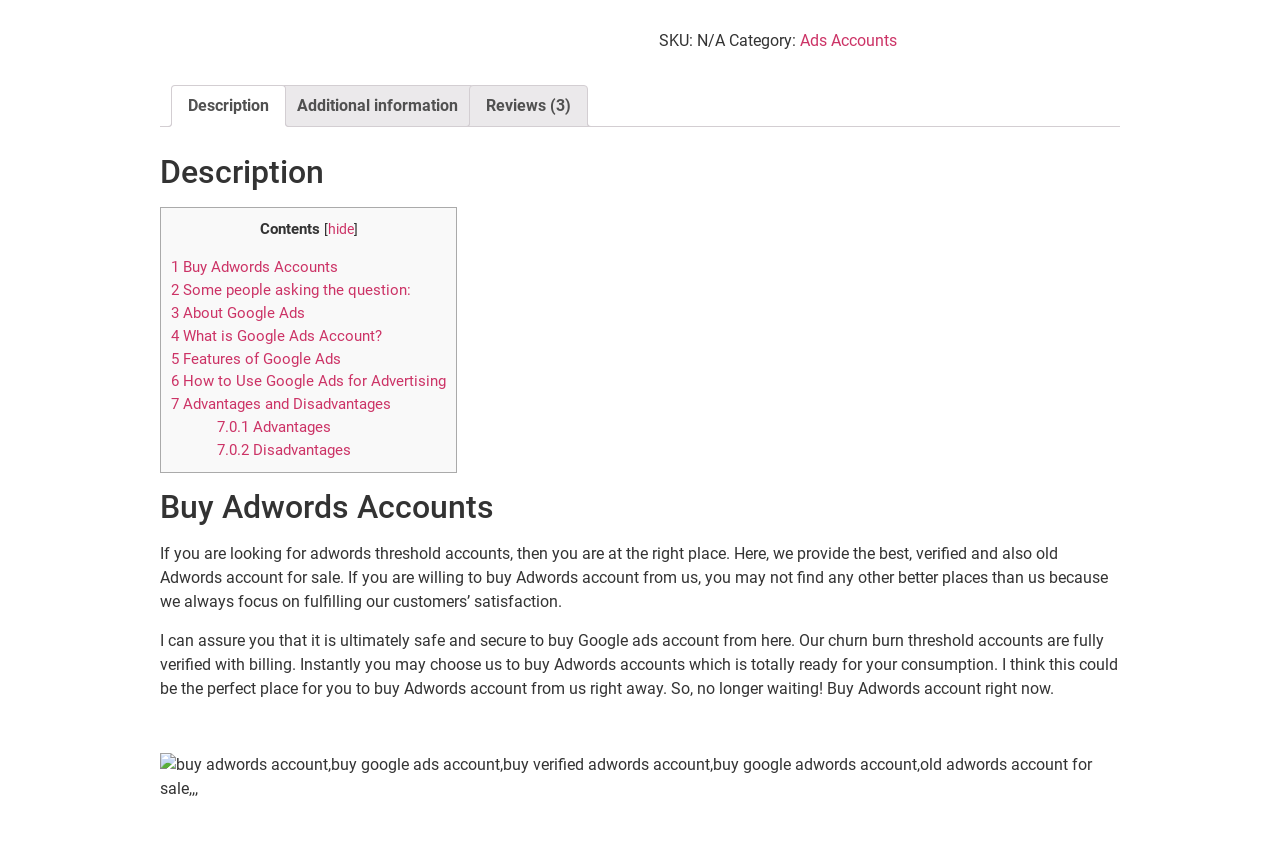How many reviews are there for this product?
Please interpret the details in the image and answer the question thoroughly.

The number of reviews can be found by looking at the tab 'Reviews (3)' on the webpage. The number in parentheses indicates that there are 3 reviews for this product.